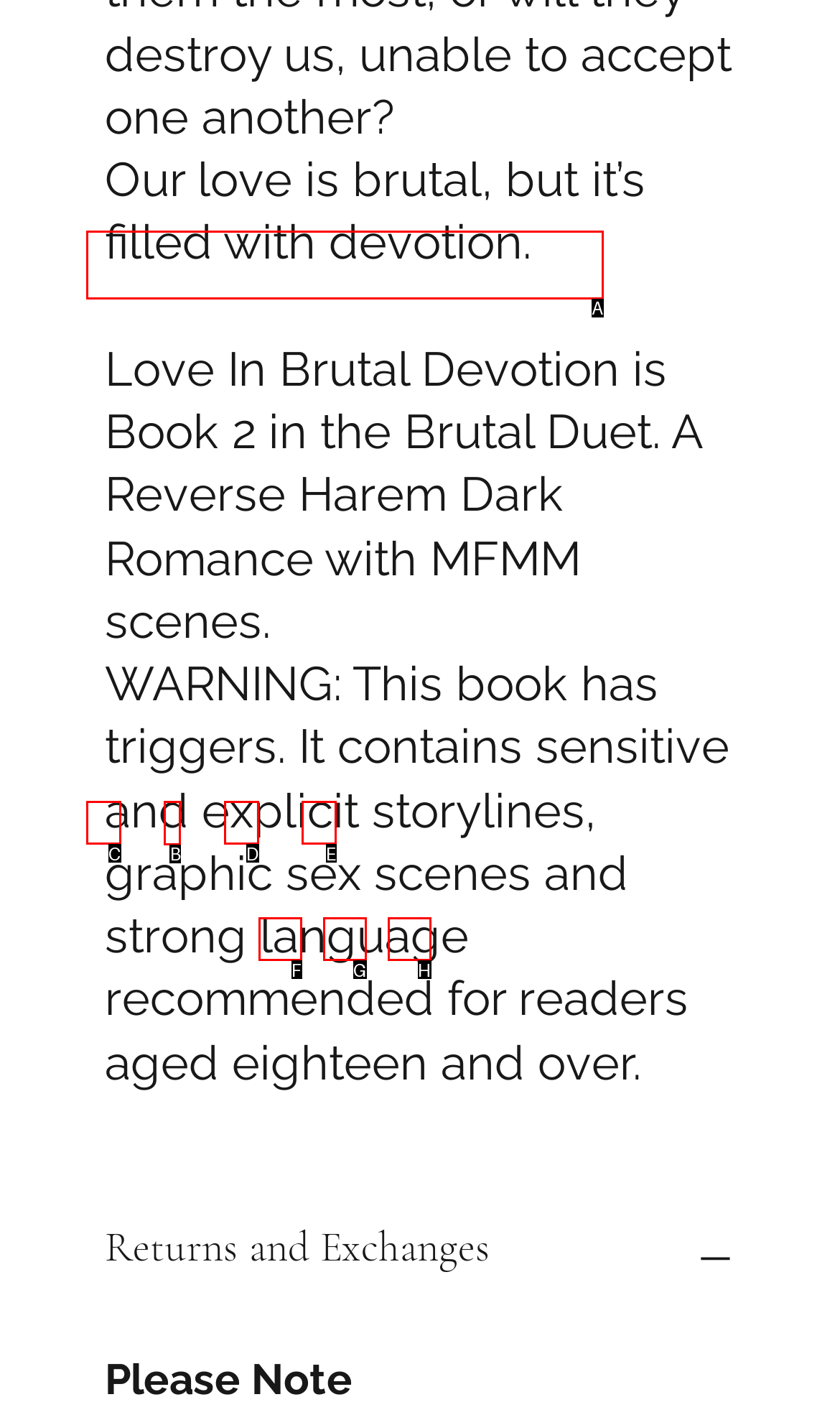Point out the letter of the HTML element you should click on to execute the task: Share on Facebook
Reply with the letter from the given options.

B